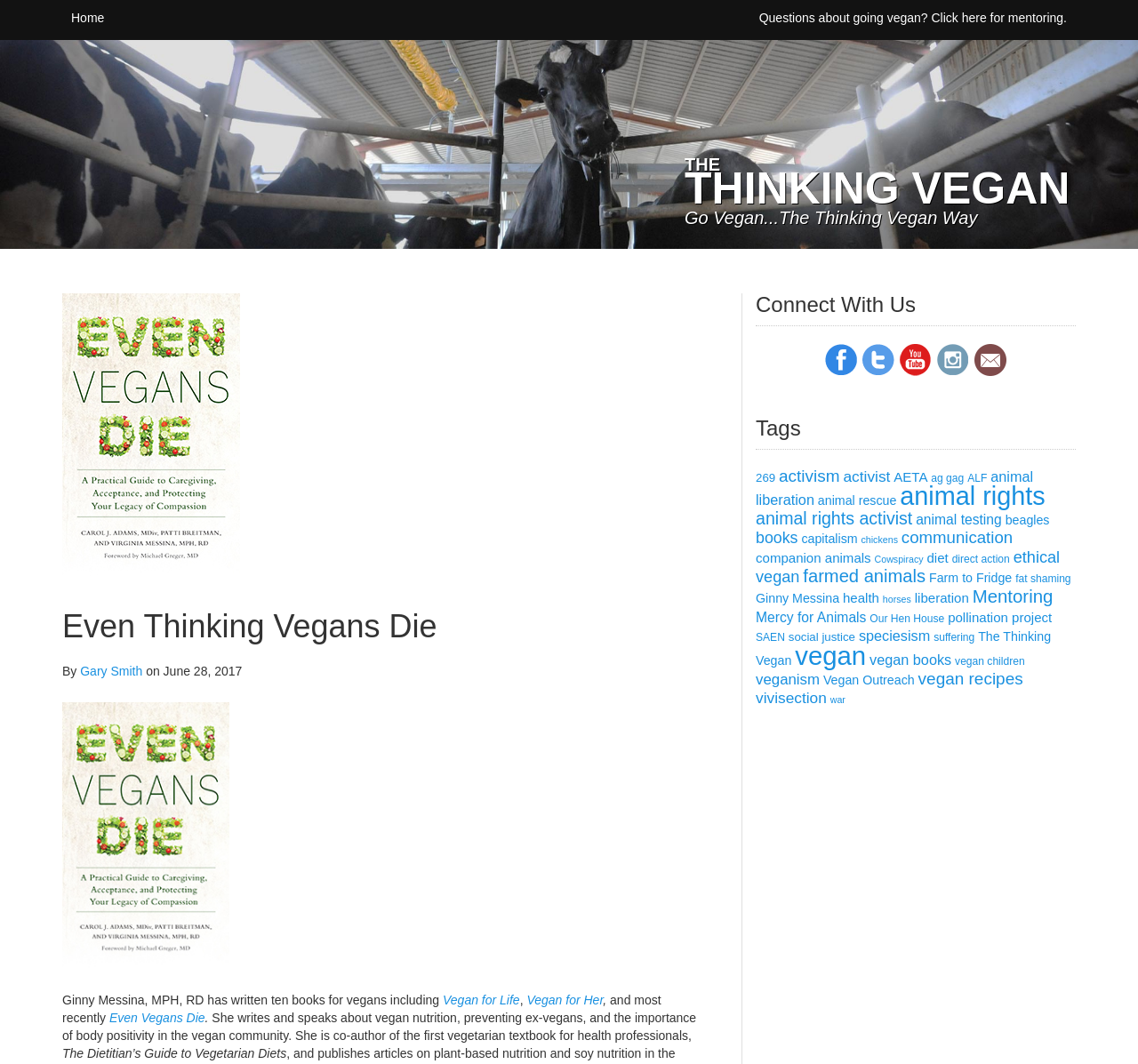Using the image as a reference, answer the following question in as much detail as possible:
What is the name of the author of the book 'Even Vegans Die'?

I found the answer by looking at the text 'Ginny Messina, MPH, RD has written ten books for vegans including...' and then seeing the link 'Even Vegans Die' which indicates that Ginny Messina is the author of the book.